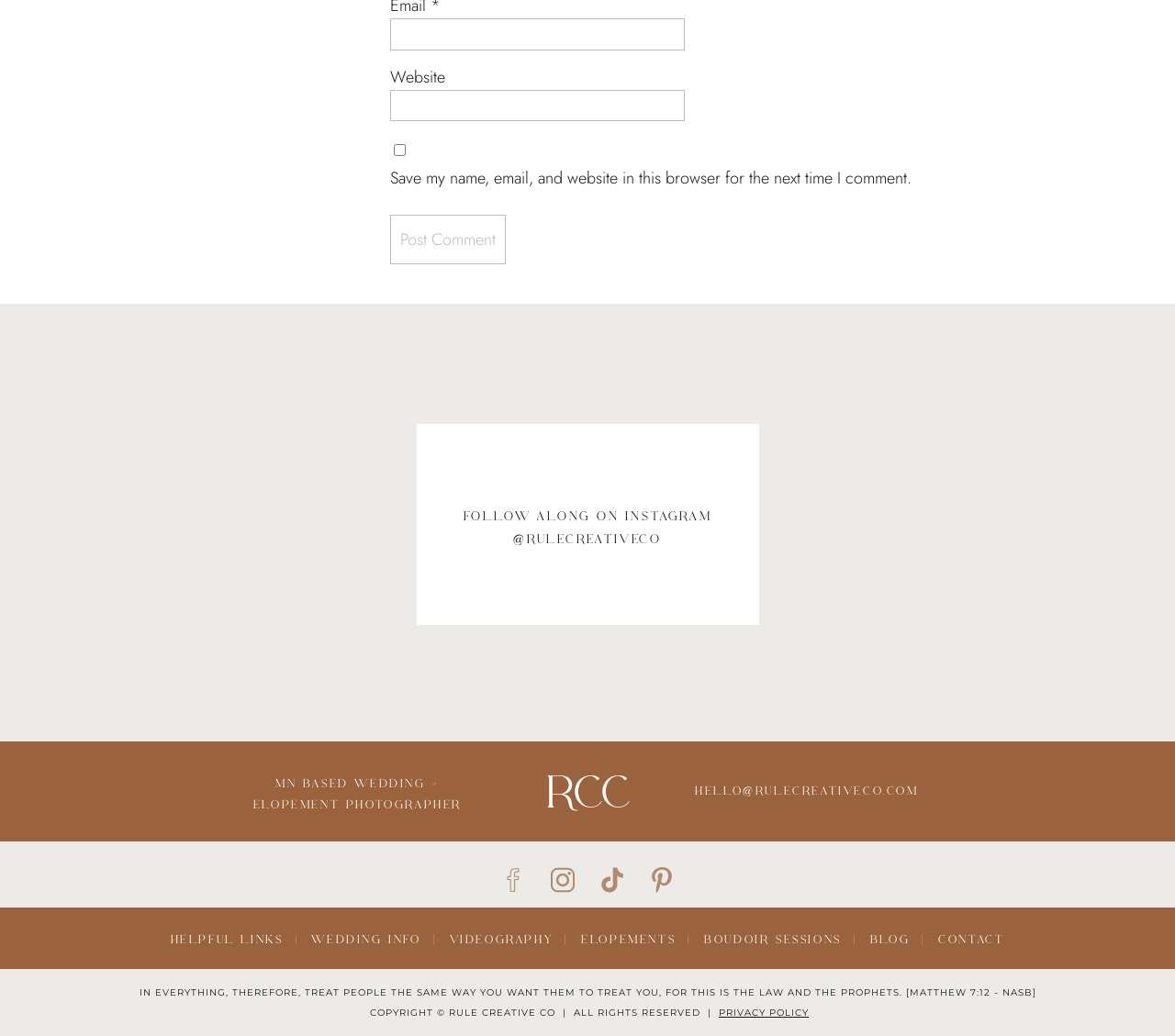Kindly determine the bounding box coordinates for the area that needs to be clicked to execute this instruction: "Click 'Post Comment'".

[0.332, 0.207, 0.43, 0.255]